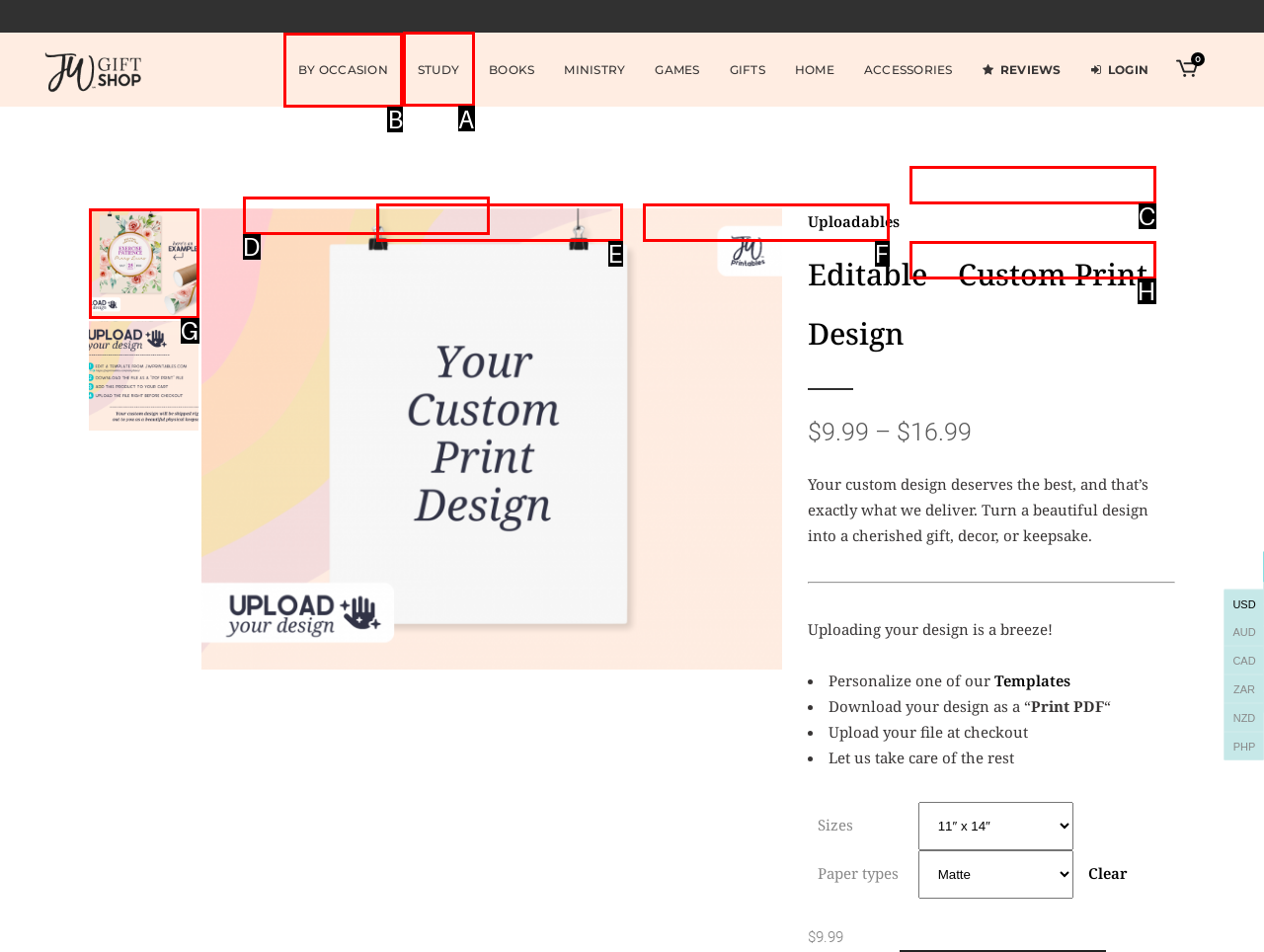Determine the letter of the element you should click to carry out the task: View STUDY
Answer with the letter from the given choices.

A